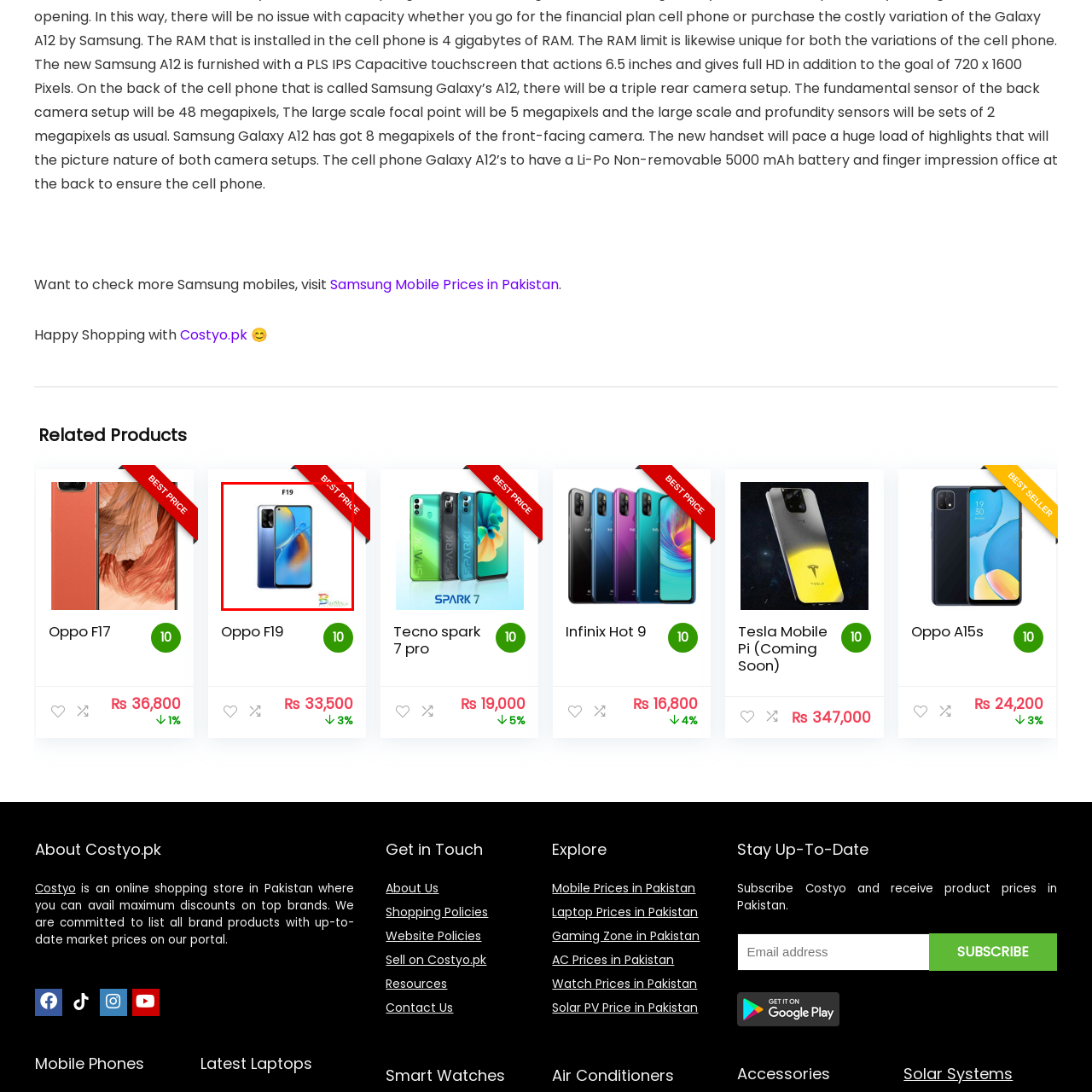Offer a detailed caption for the picture inside the red-bordered area.

The image showcases the **Oppo F19**, elegantly displayed in a sleek design featuring a gradient blue finish. Prominently positioned at the top is the text "F19," identifying the model, while a bold red badge labeled "BEST PRICE" highlights its competitive pricing. The phone's screen displays vivid colors, capturing the eye and hinting at its advanced display technology. This image is part of a promotional section emphasizing the Oppo F19 as a top choice among mobile phones, reinforcing its status as an appealing option for potential buyers.